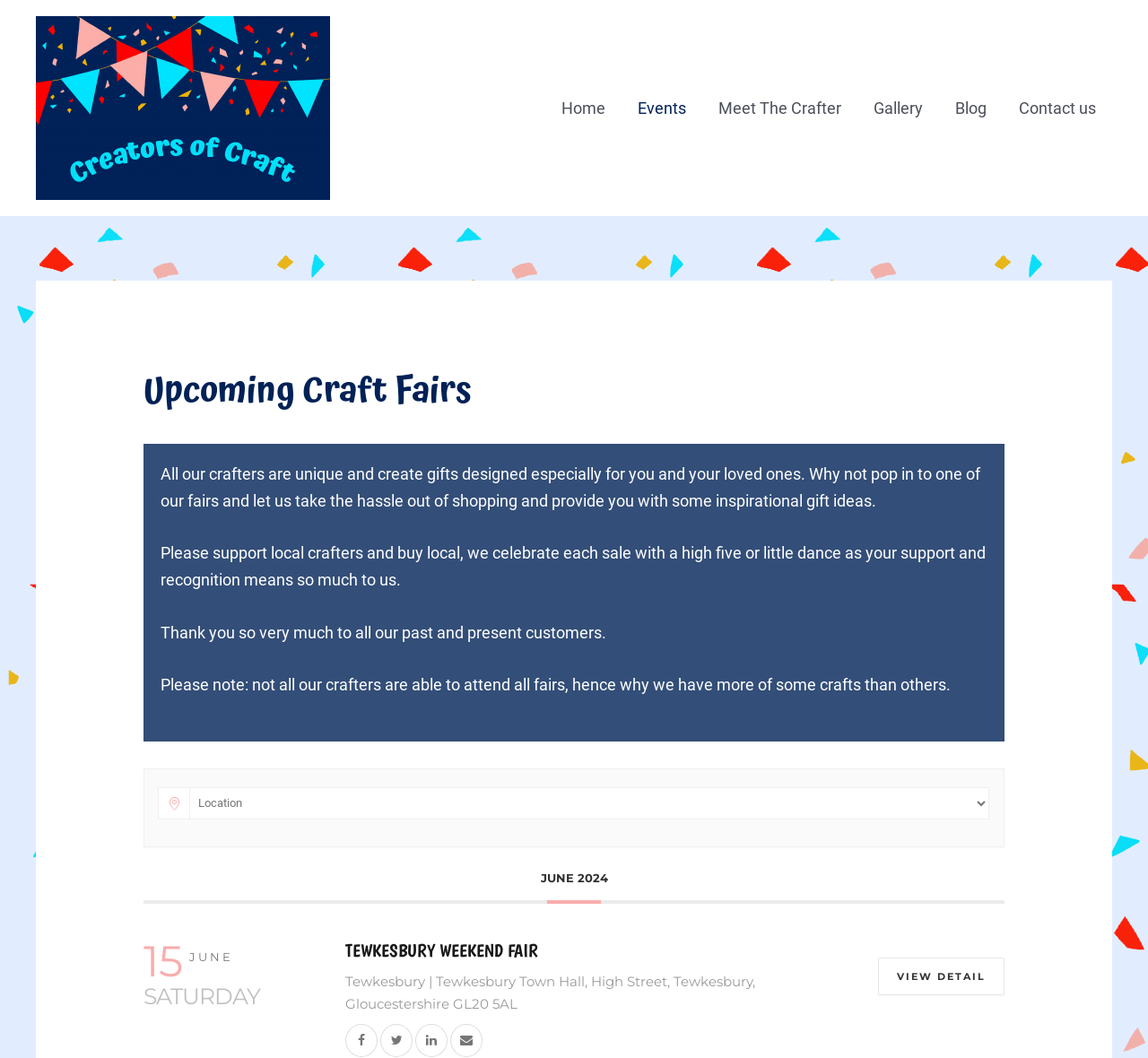Find the bounding box of the UI element described as follows: "title="Share on Facebook"".

[0.301, 0.973, 0.329, 0.992]